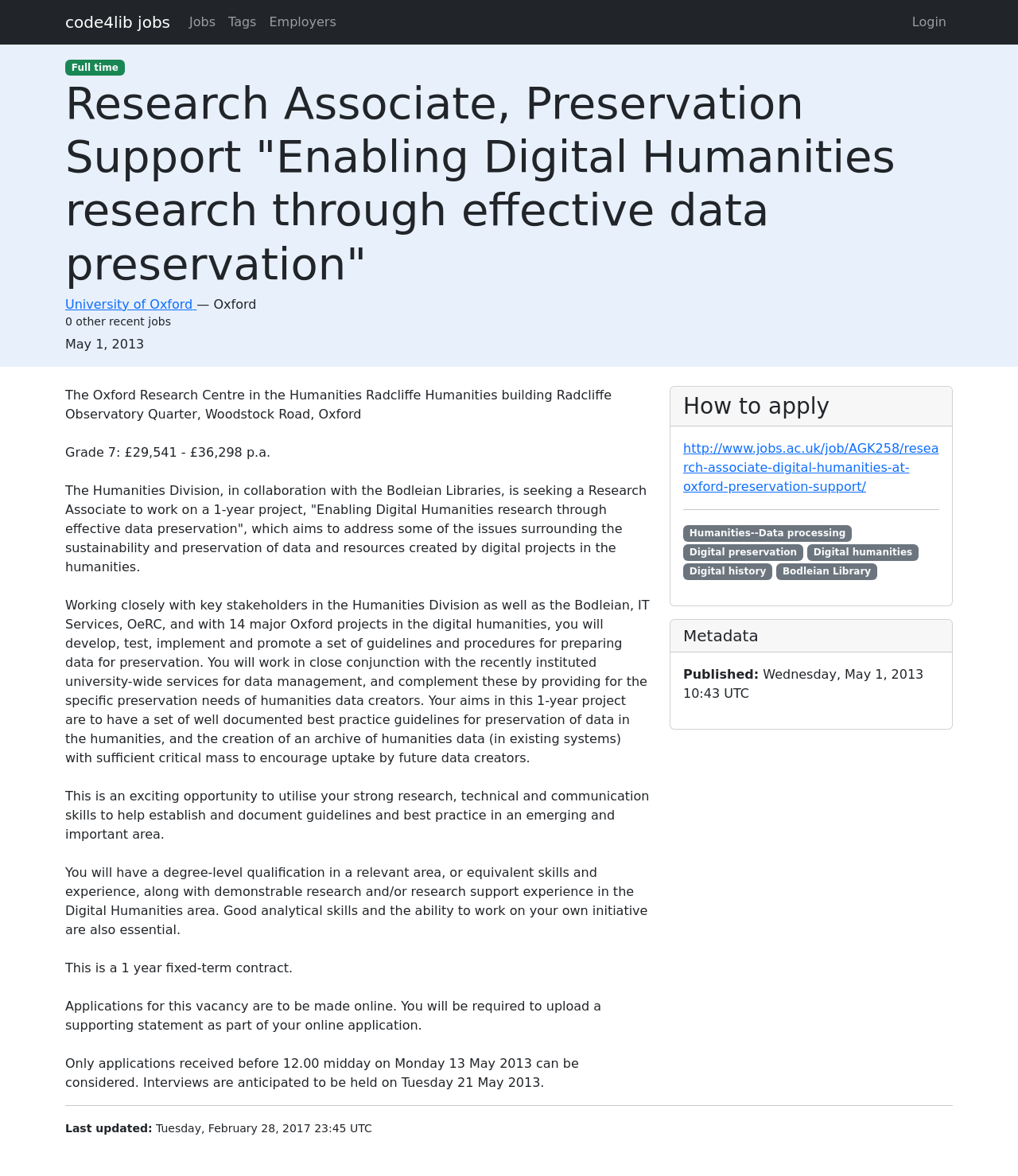Determine the bounding box coordinates for the region that must be clicked to execute the following instruction: "Apply for the job online".

[0.671, 0.375, 0.922, 0.42]